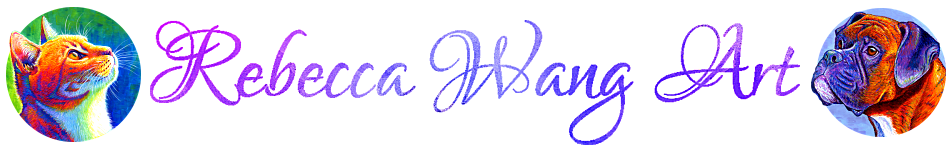What is written below the portraits?
Using the picture, provide a one-word or short phrase answer.

Rebecca Wang Art